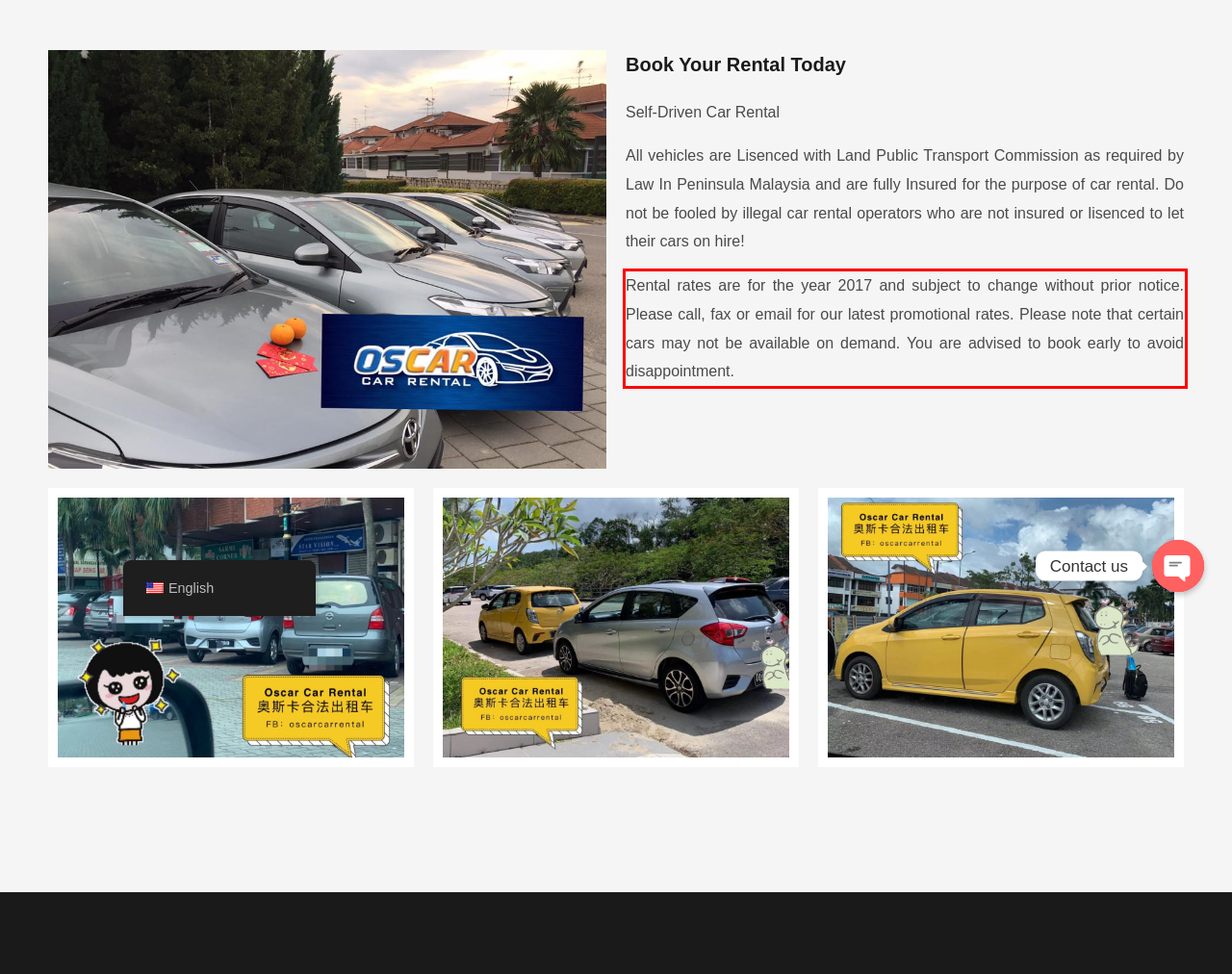Look at the screenshot of the webpage, locate the red rectangle bounding box, and generate the text content that it contains.

Rental rates are for the year 2017 and subject to change without prior notice. Please call, fax or email for our latest promotional rates. Please note that certain cars may not be available on demand. You are advised to book early to avoid disappointment.